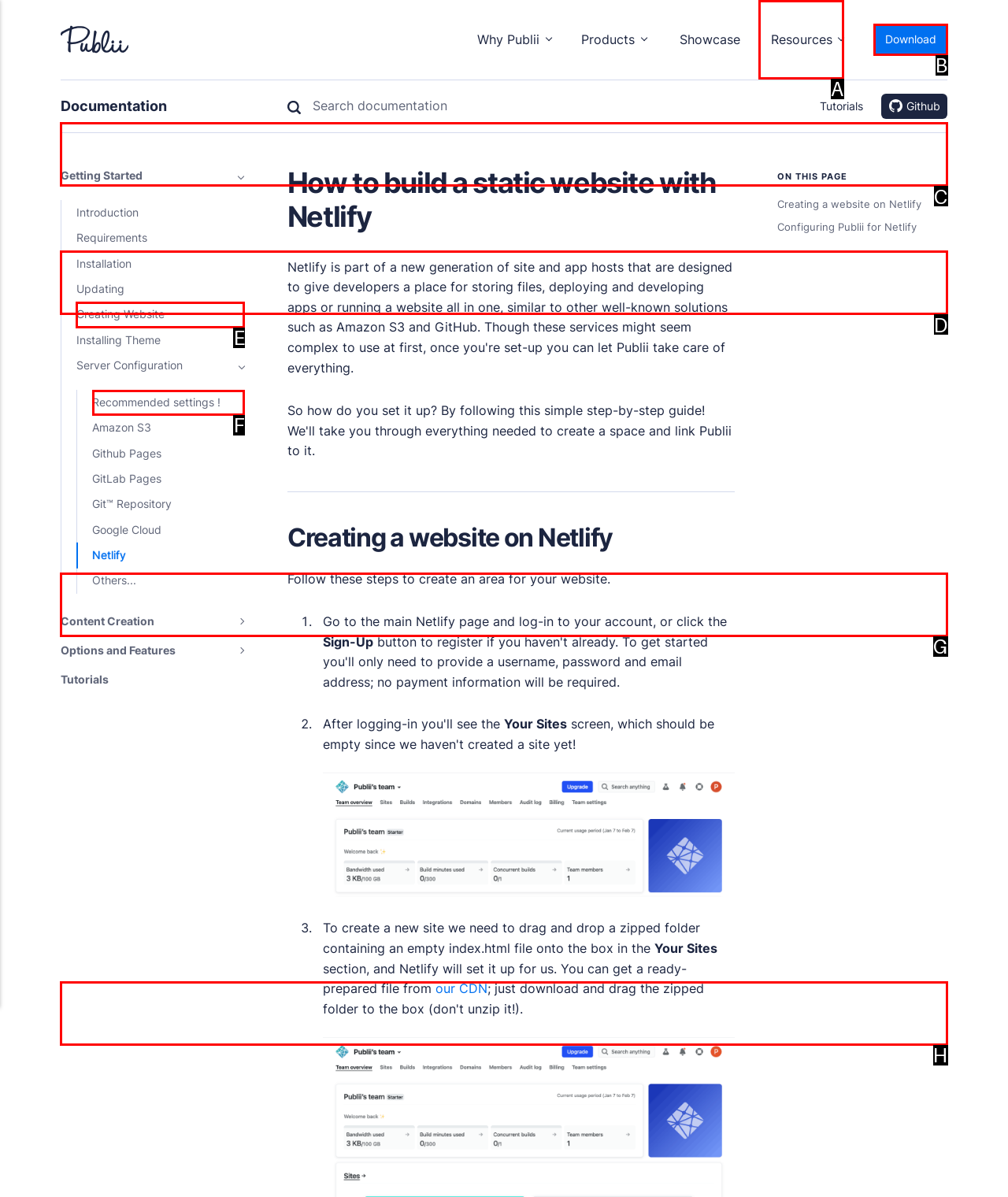Which lettered option should be clicked to perform the following task: Get help from the 'Resources' section
Respond with the letter of the appropriate option.

A